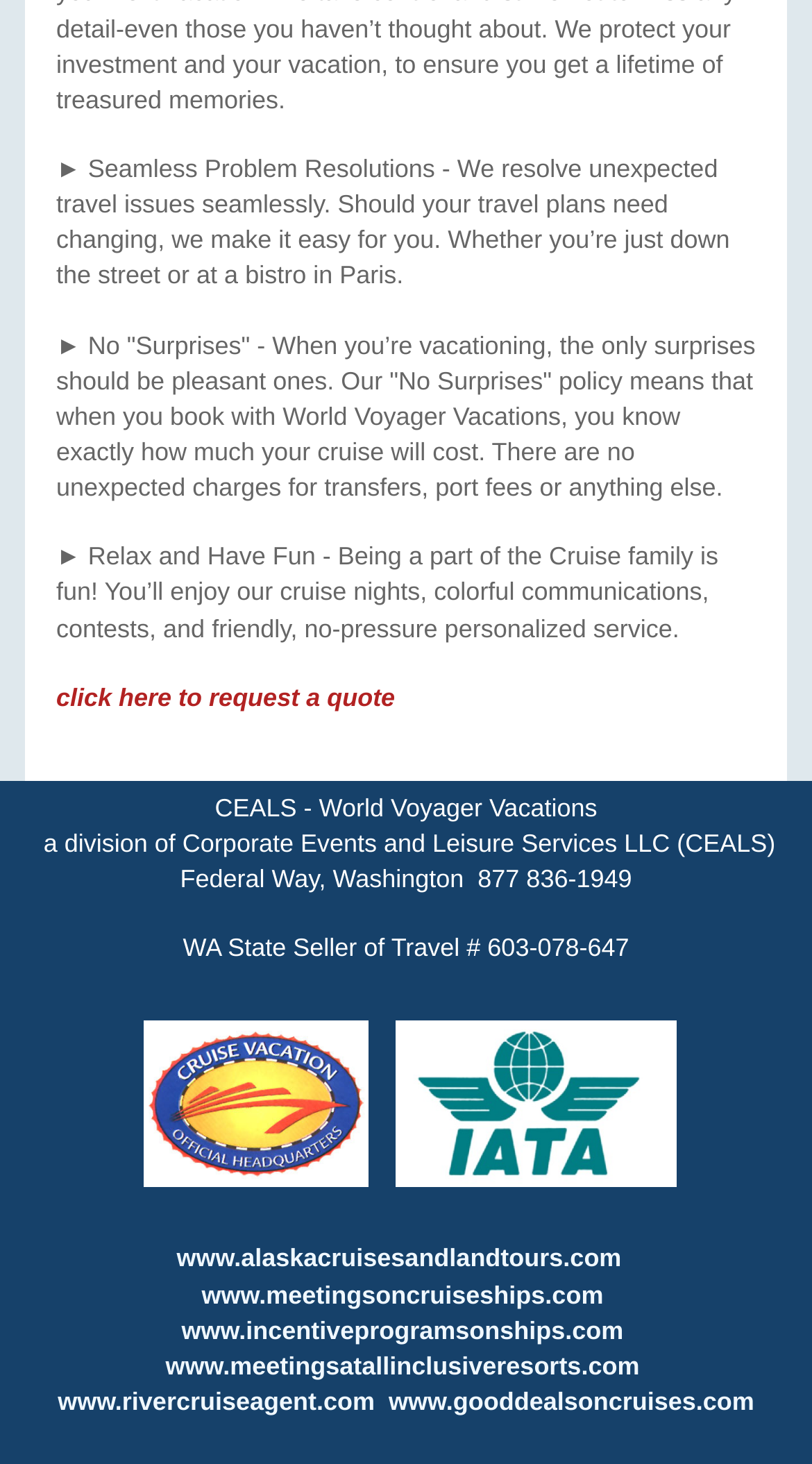Provide the bounding box coordinates of the HTML element described as: "www.rivercruiseagent.com". The bounding box coordinates should be four float numbers between 0 and 1, i.e., [left, top, right, bottom].

[0.071, 0.947, 0.462, 0.967]